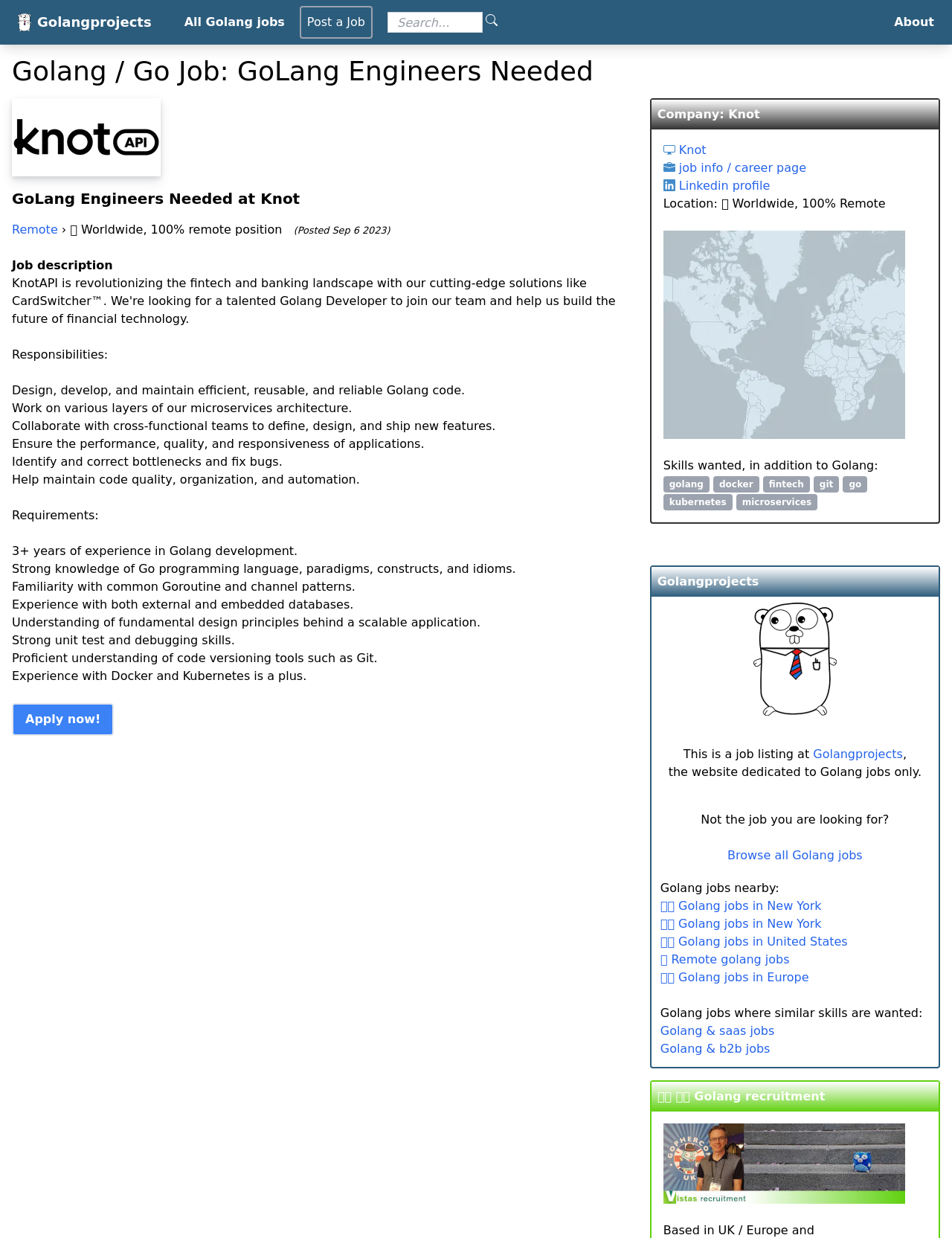What is the company name?
Based on the image, provide a one-word or brief-phrase response.

Knot